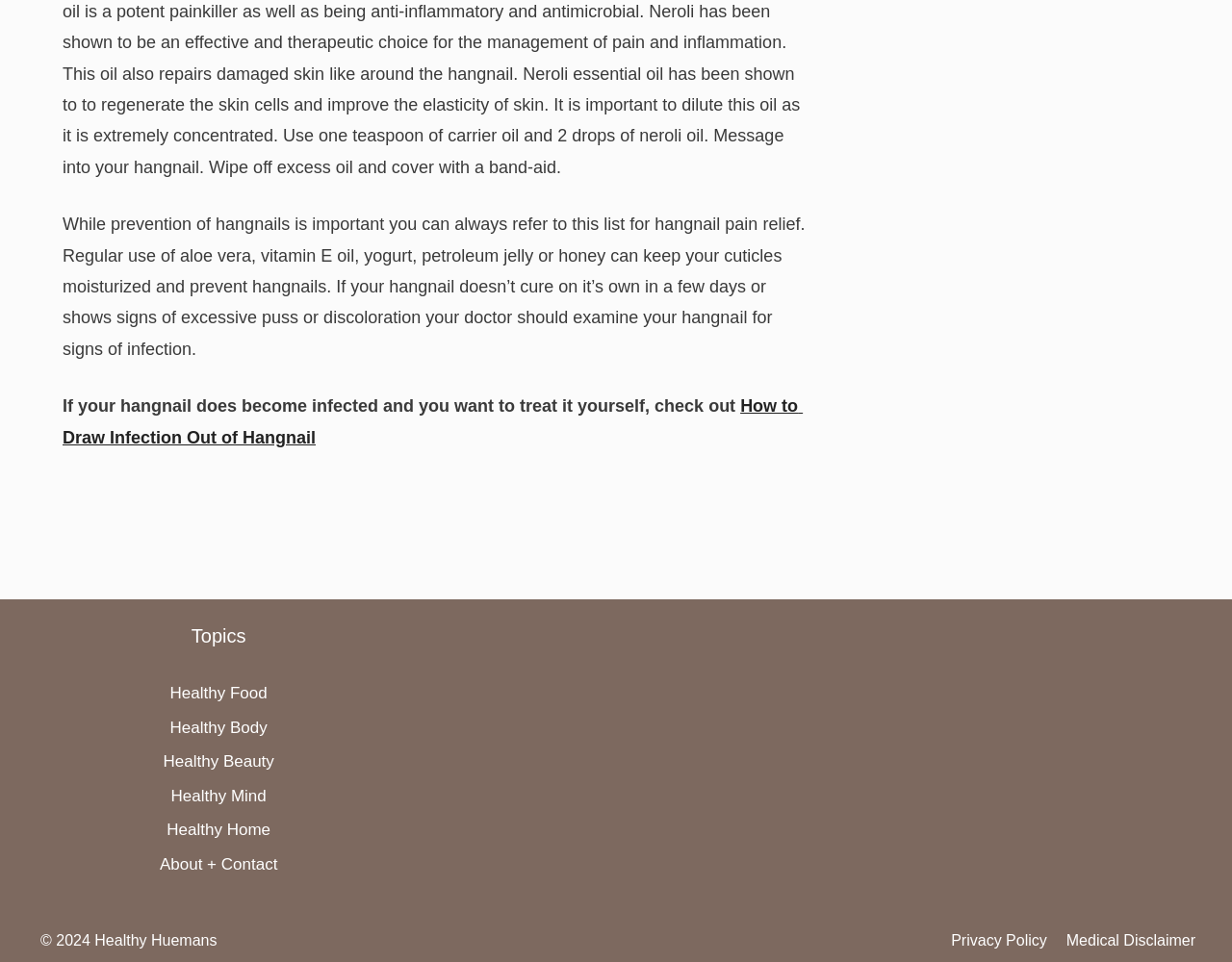Find the bounding box coordinates of the element you need to click on to perform this action: 'read about hangnail pain relief'. The coordinates should be represented by four float values between 0 and 1, in the format [left, top, right, bottom].

[0.051, 0.223, 0.657, 0.373]